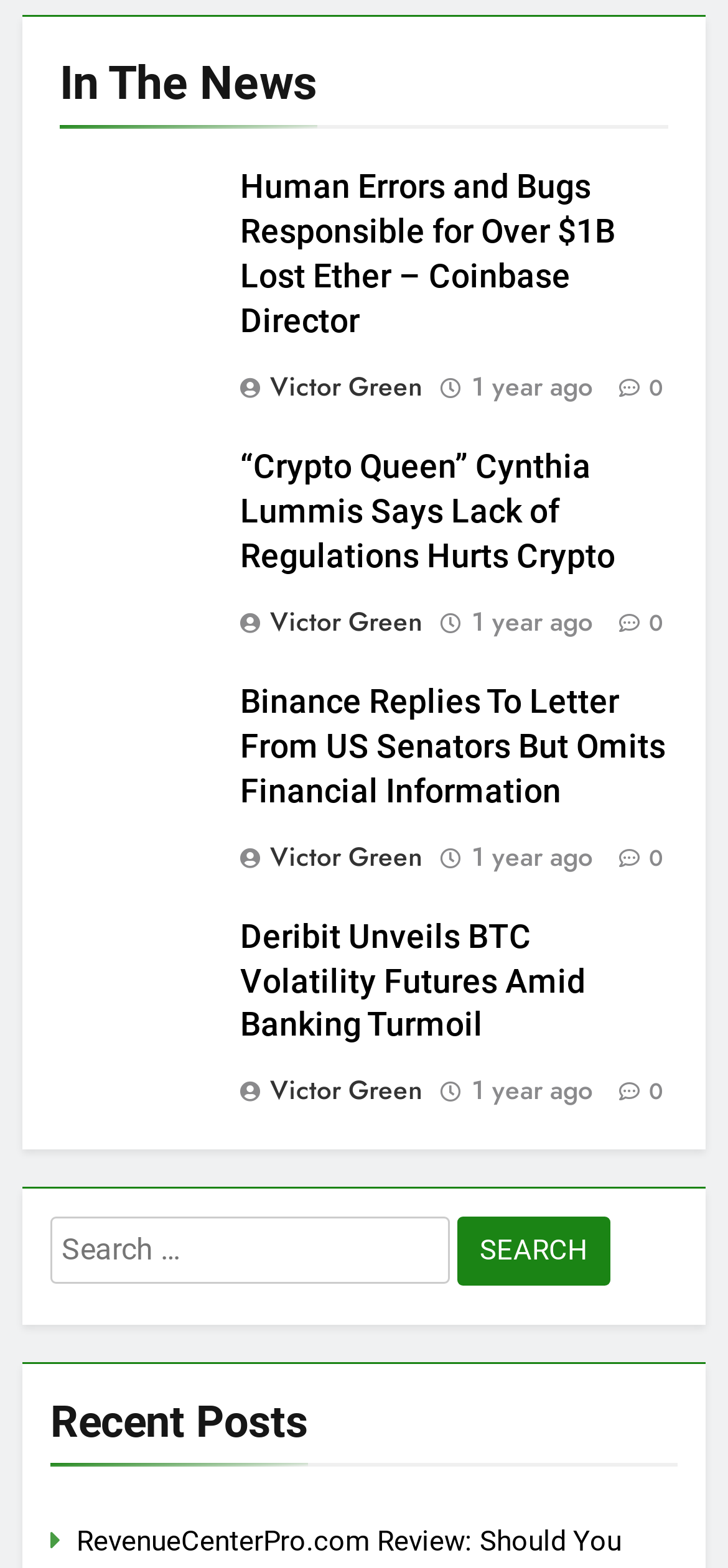Please identify the bounding box coordinates of the clickable element to fulfill the following instruction: "Read article about Crypto Queen". The coordinates should be four float numbers between 0 and 1, i.e., [left, top, right, bottom].

[0.329, 0.284, 0.918, 0.37]